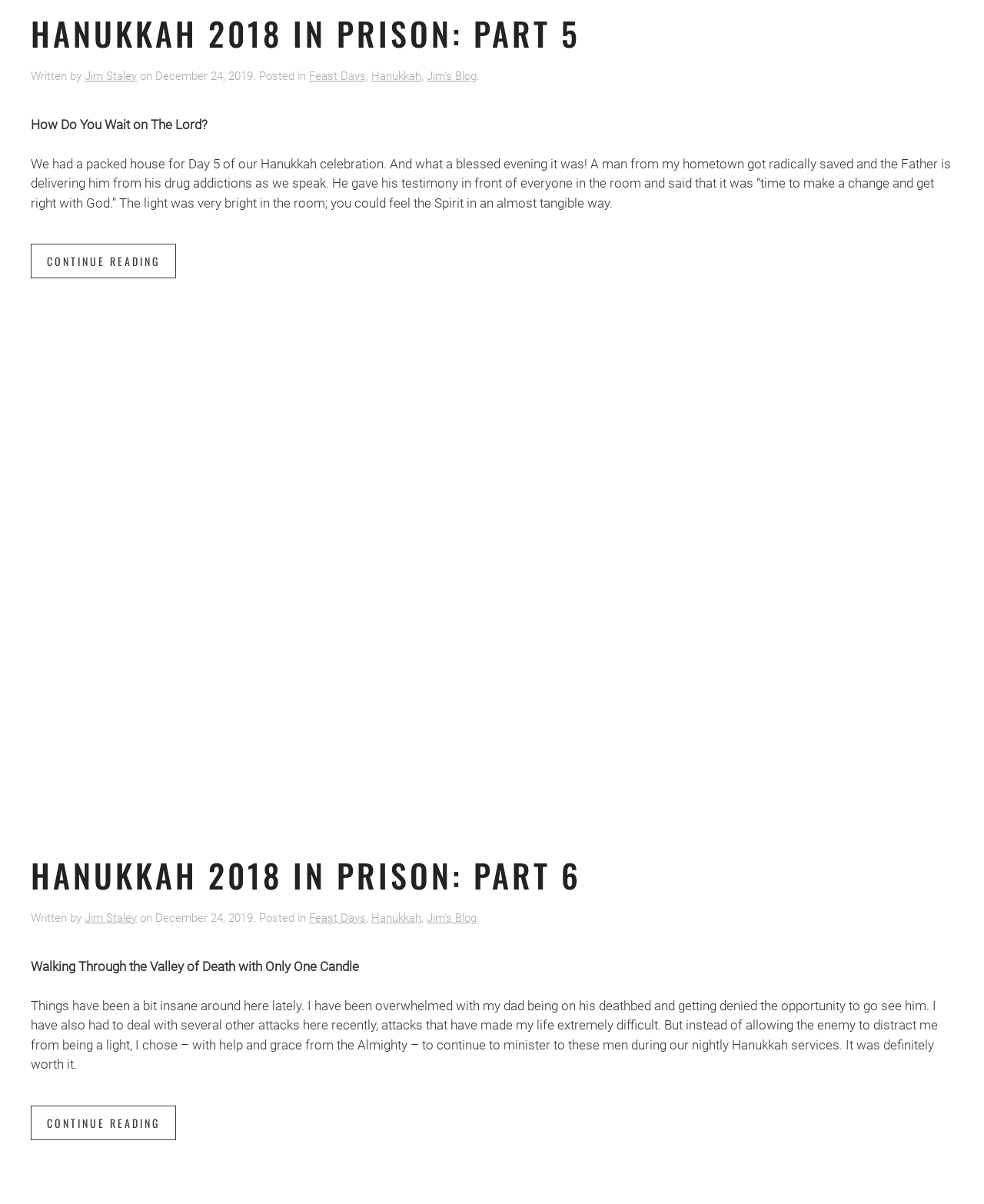Identify the bounding box coordinates of the part that should be clicked to carry out this instruction: "Click on the link to read the full article of 'HANUKKAH 2018 IN PRISON: PART 5'".

[0.031, 0.203, 0.179, 0.231]